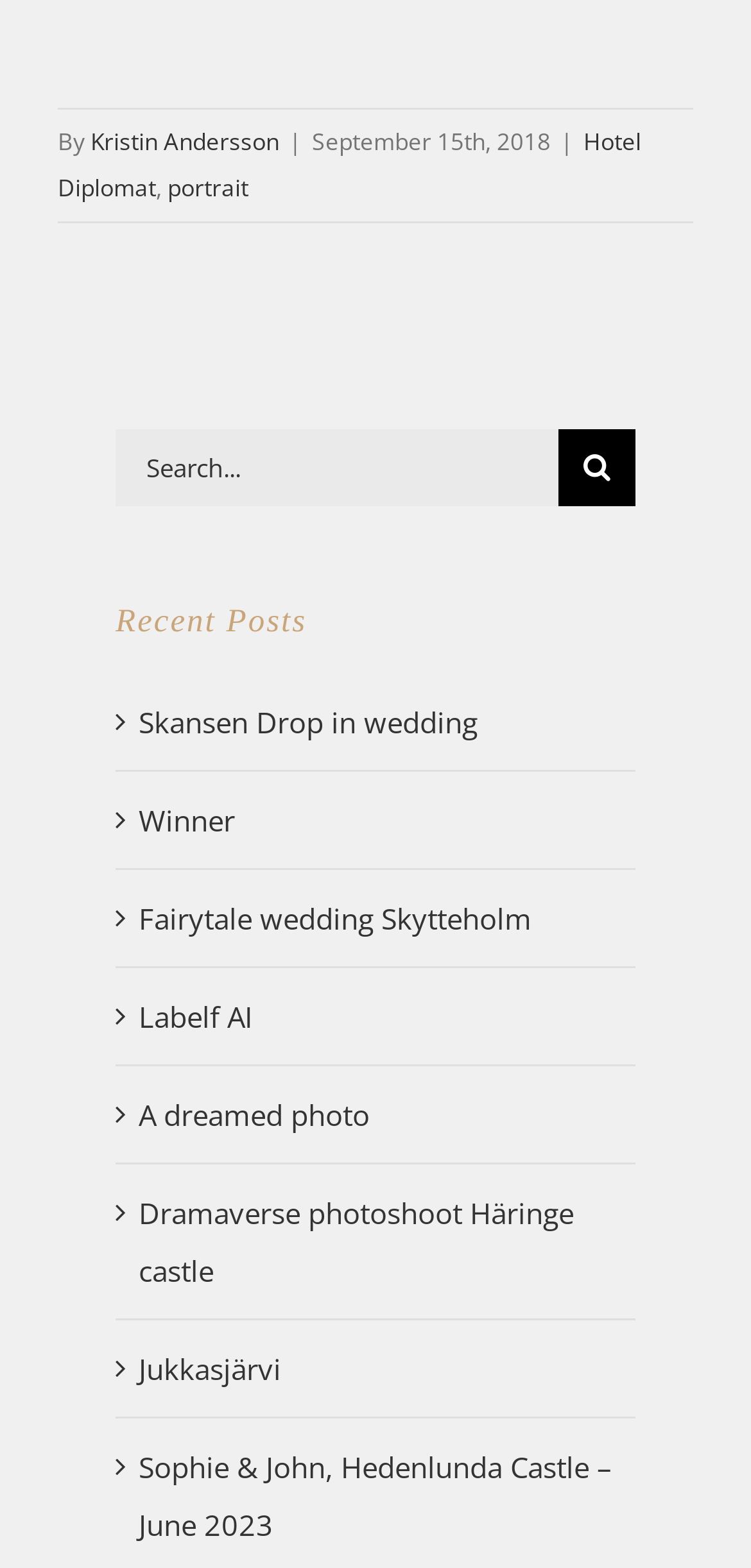Who is the author of the article?
Please provide a full and detailed response to the question.

The author's name is mentioned in the top section of the webpage, next to the 'By' text, which is a common convention for indicating the author of an article.